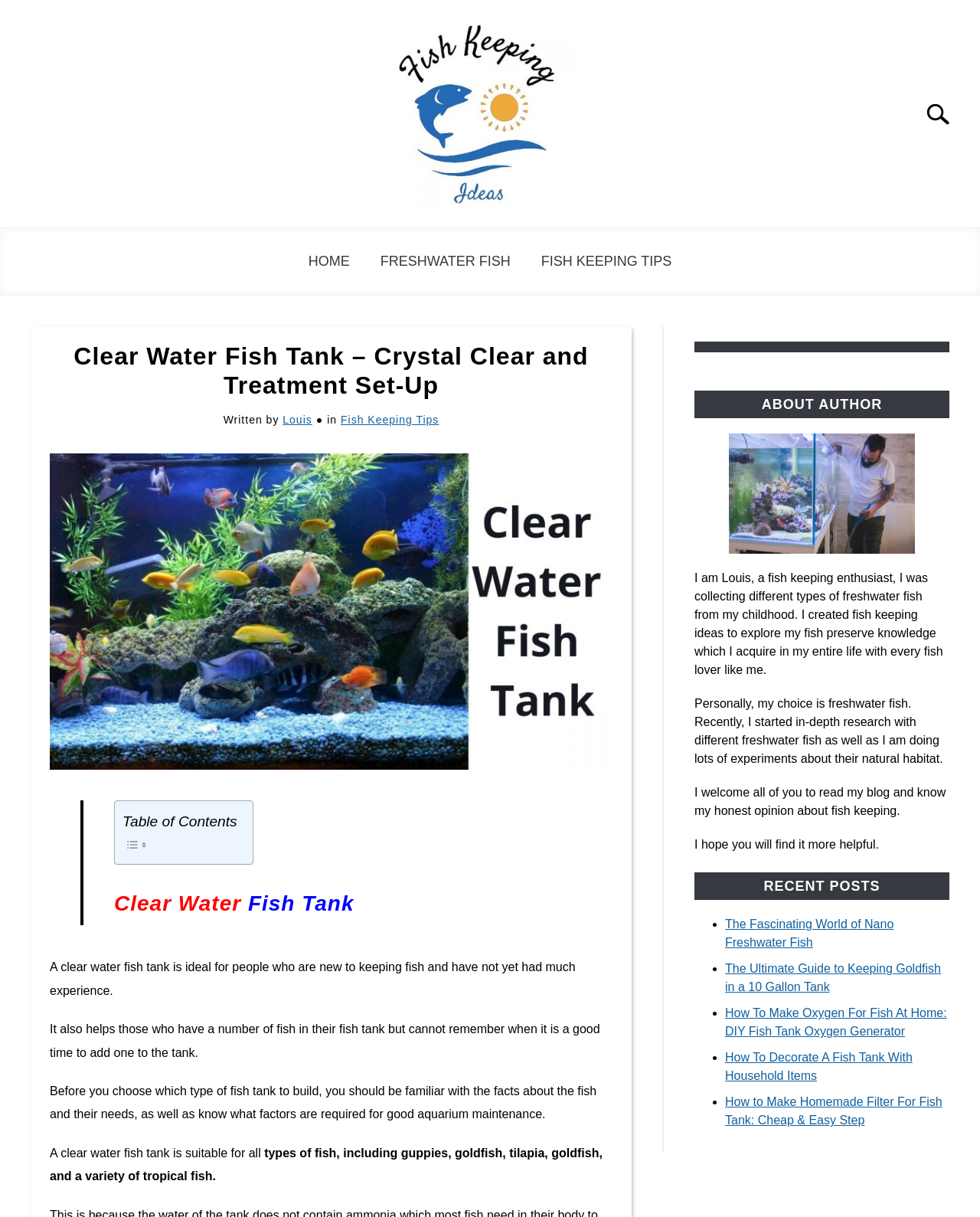What is the topic of the recent post 'The Fascinating World of Nano Freshwater Fish'?
Please provide a detailed and comprehensive answer to the question.

The webpage has a section 'RECENT POSTS' which lists several recent posts, including 'The Fascinating World of Nano Freshwater Fish', implying that the topic of this post is nano freshwater fish.